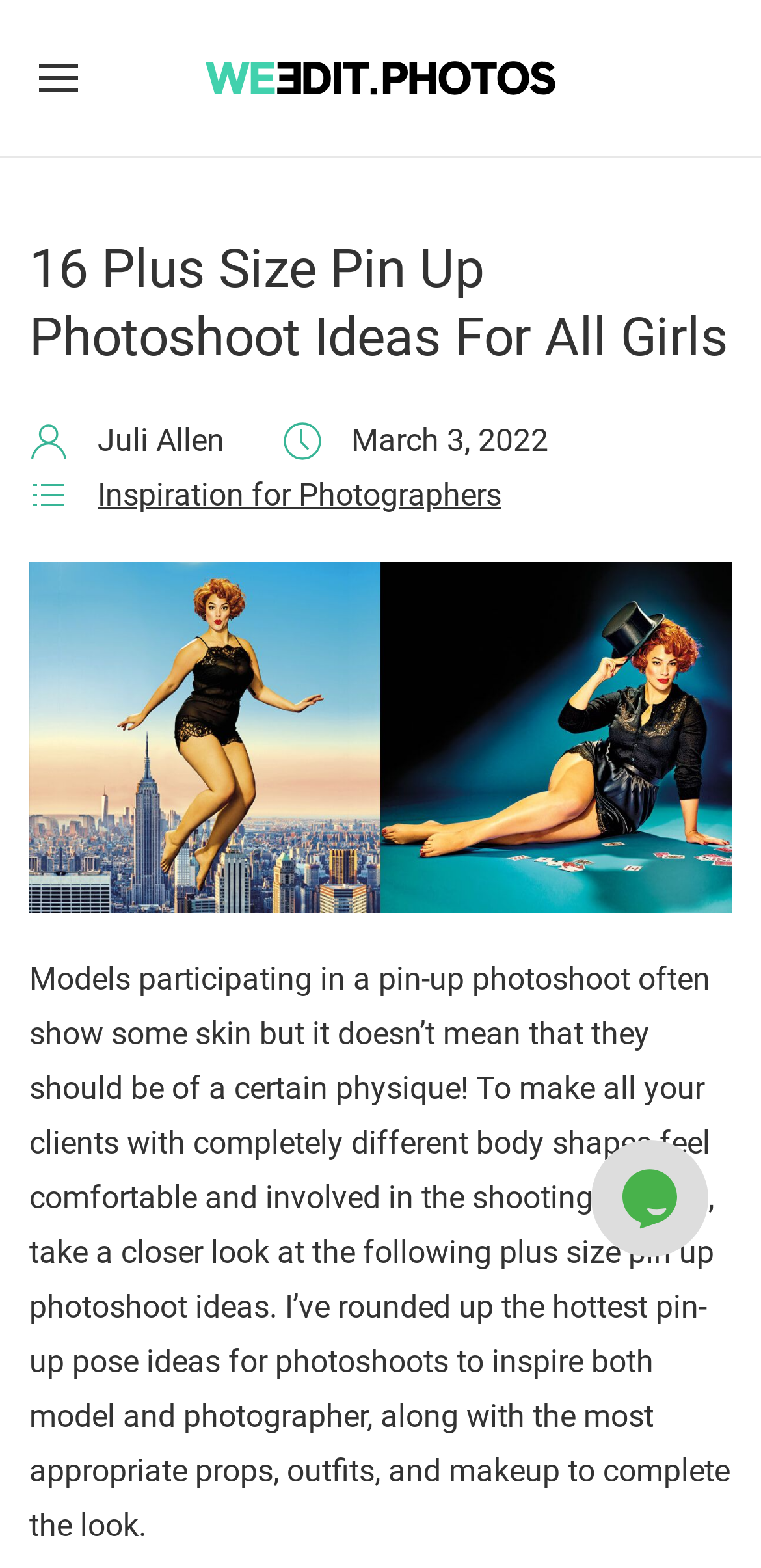What is the date of the article?
Using the image, provide a concise answer in one word or a short phrase.

March 3, 2022